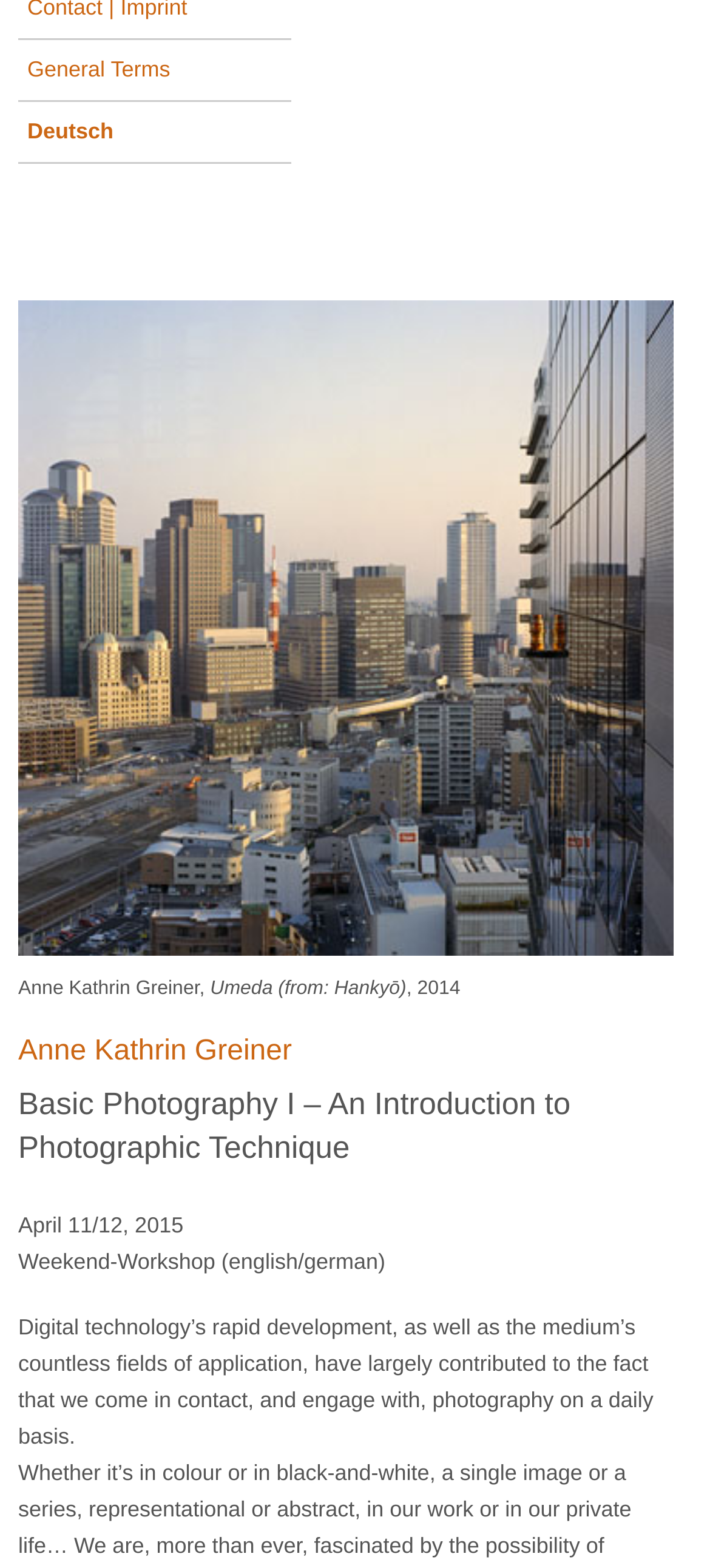Predict the bounding box coordinates for the UI element described as: "Anne Kathrin Greiner". The coordinates should be four float numbers between 0 and 1, presented as [left, top, right, bottom].

[0.026, 0.661, 0.411, 0.68]